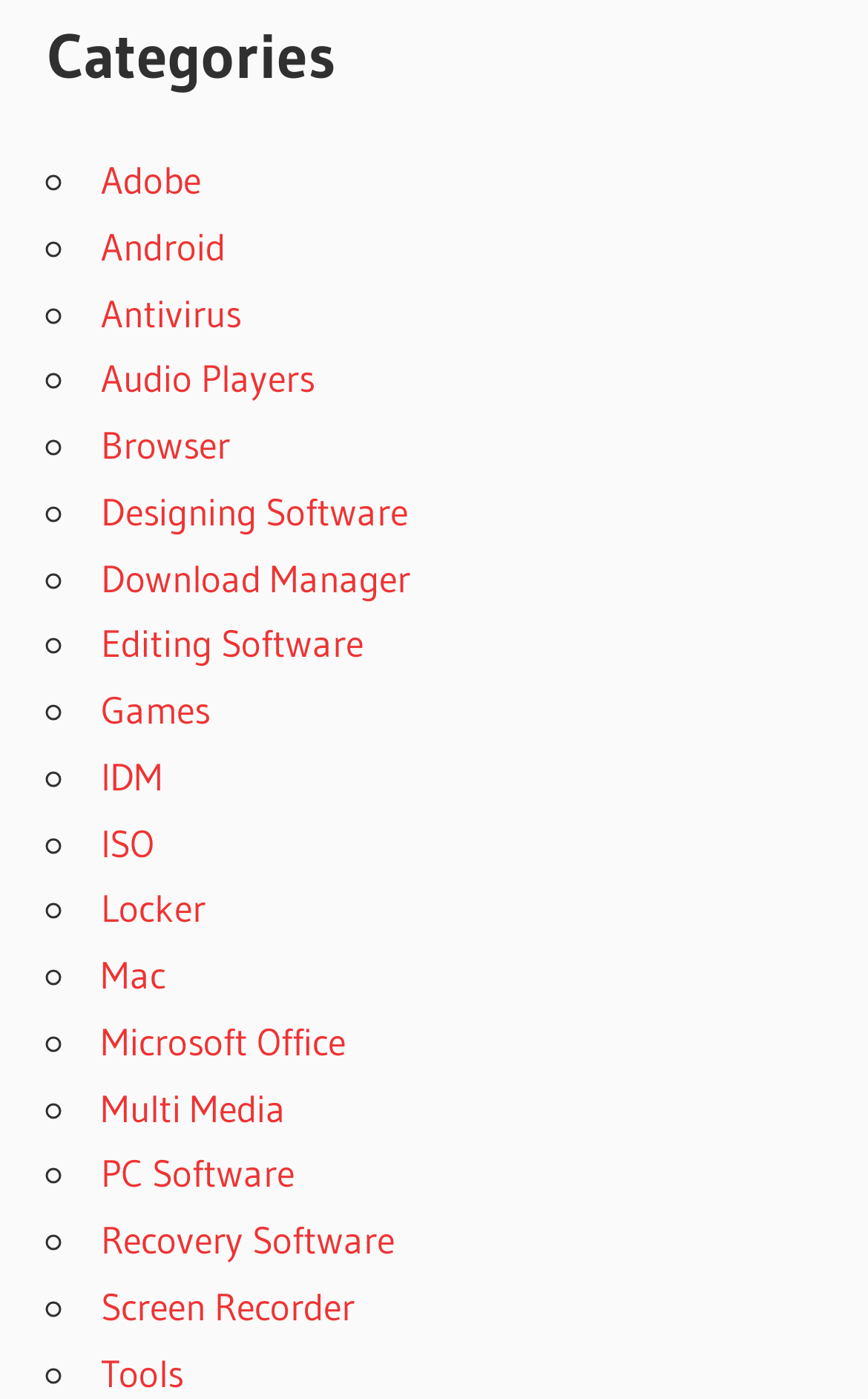Analyze the image and deliver a detailed answer to the question: What is the category above 'Microsoft Office'?

The category above 'Microsoft Office' is 'Mac' which is a link element located on the webpage, indicated by the bounding box coordinates [0.116, 0.68, 0.19, 0.713]. The 'Microsoft Office' category is located below 'Mac' with bounding box coordinates [0.116, 0.727, 0.398, 0.76].